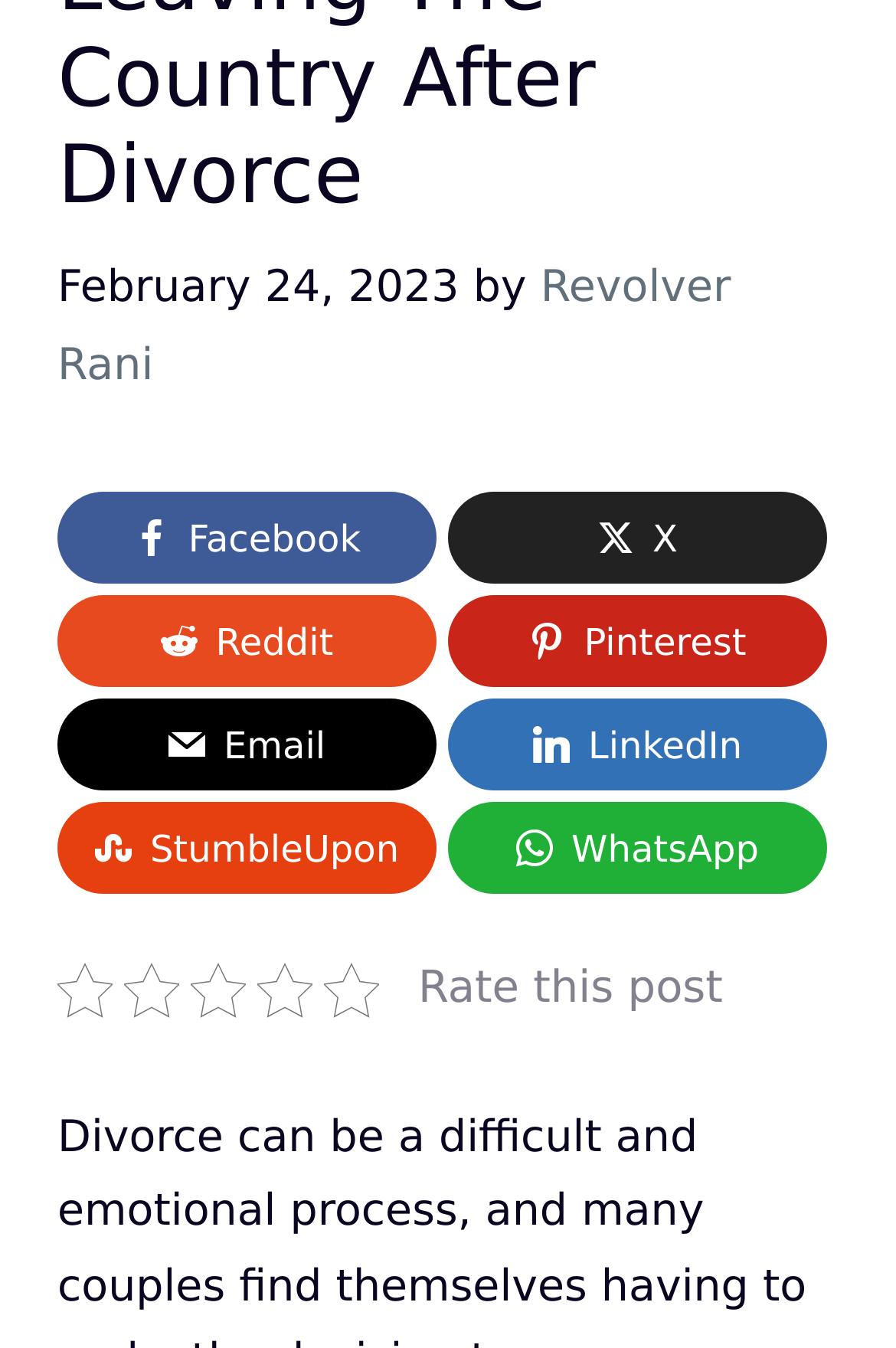Please identify the bounding box coordinates of the element on the webpage that should be clicked to follow this instruction: "Click on Facebook". The bounding box coordinates should be given as four float numbers between 0 and 1, formatted as [left, top, right, bottom].

[0.064, 0.365, 0.487, 0.433]